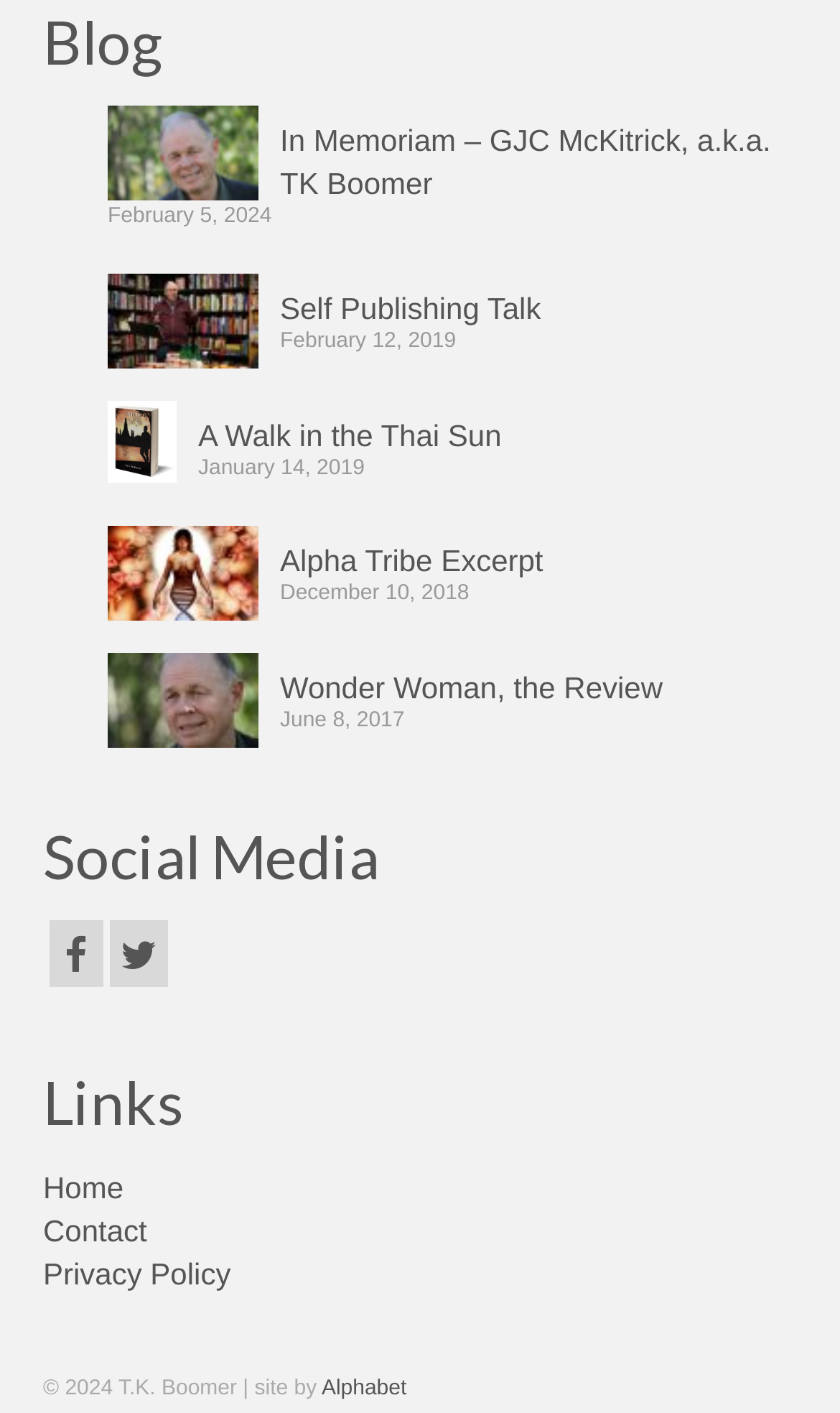Please find the bounding box coordinates of the element's region to be clicked to carry out this instruction: "Email Lindsey Krummnacher".

None